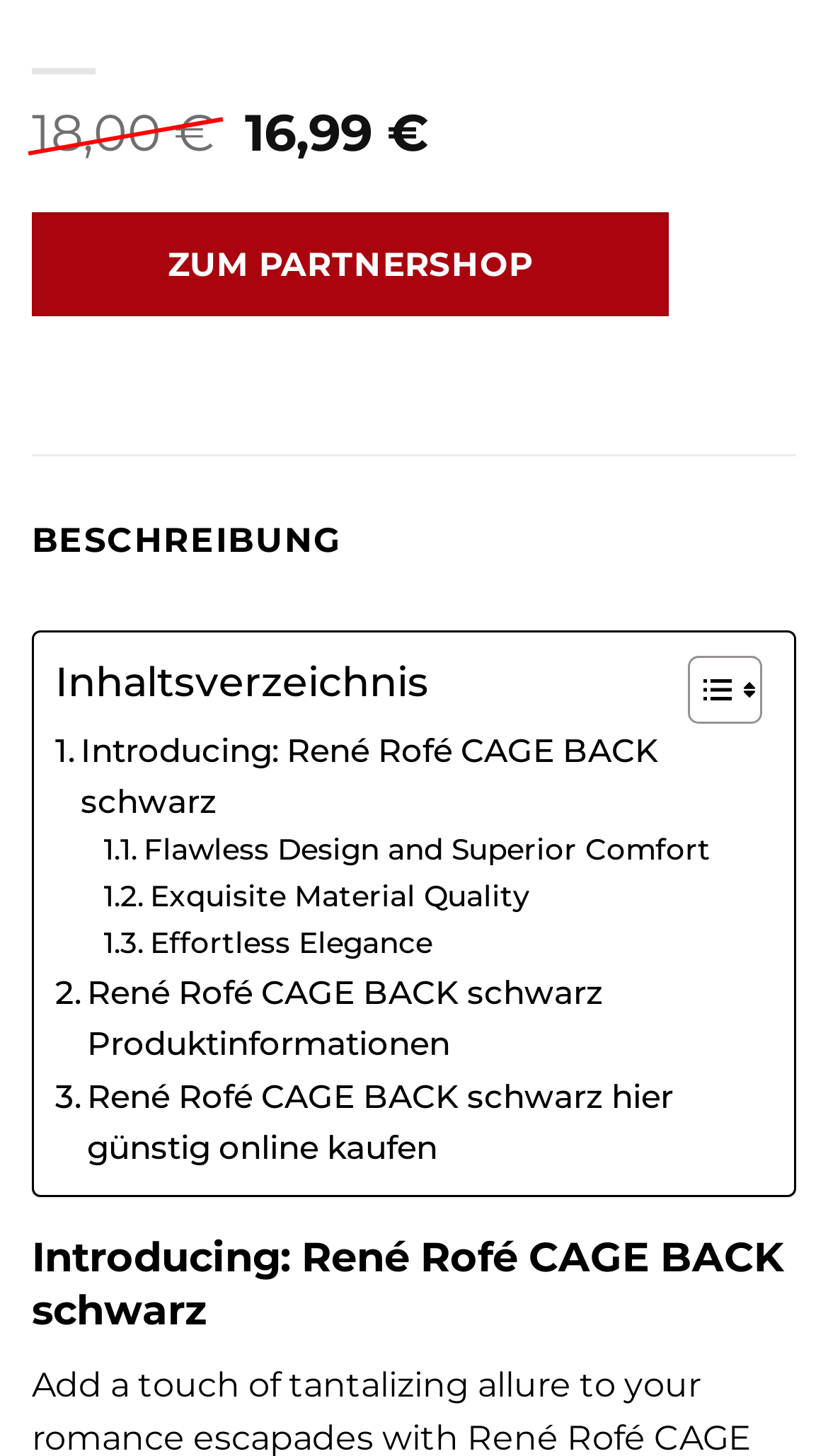Locate the bounding box coordinates of the area you need to click to fulfill this instruction: 'Click on 'ZUM PARTNERSHOP''. The coordinates must be in the form of four float numbers ranging from 0 to 1: [left, top, right, bottom].

[0.038, 0.146, 0.808, 0.218]